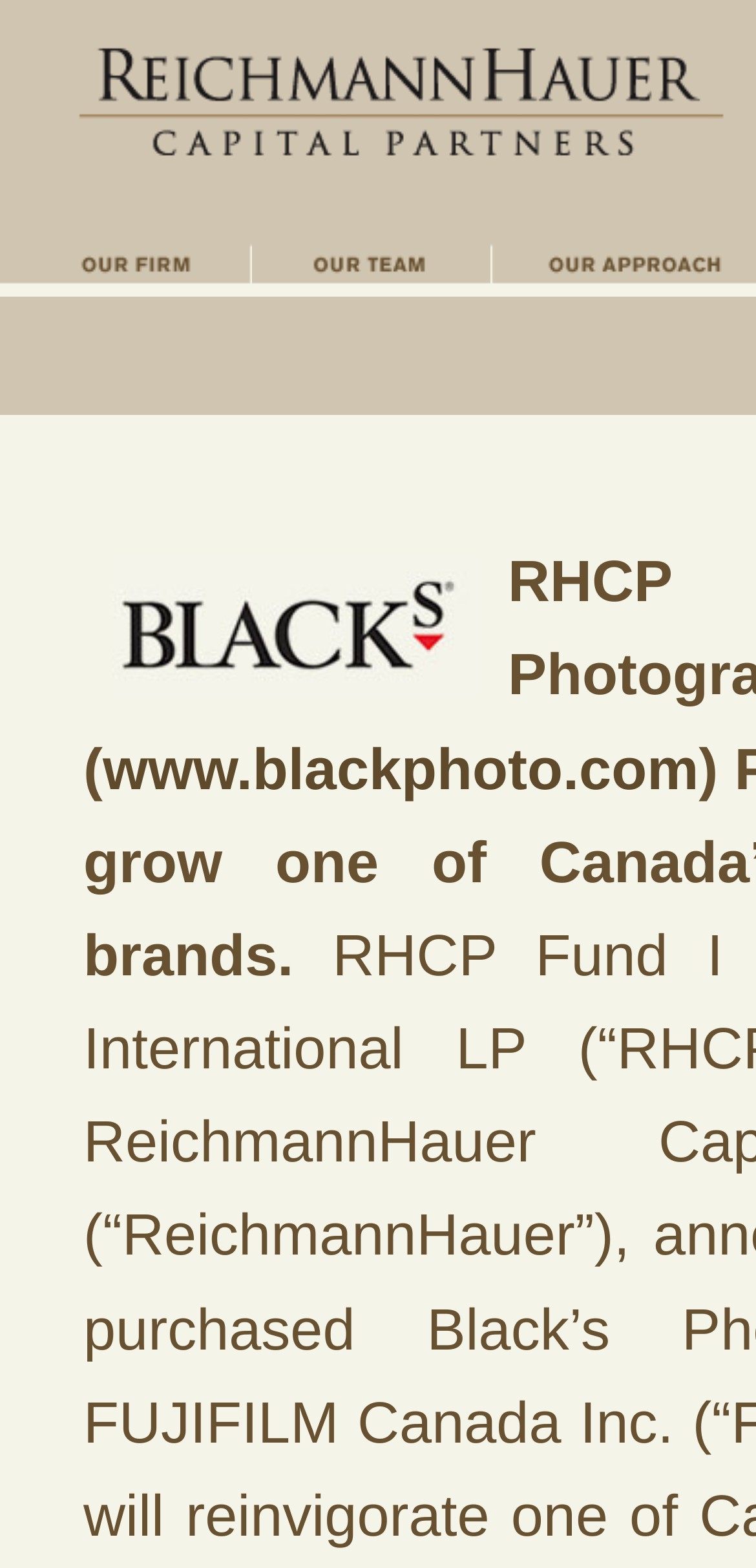Give a concise answer using only one word or phrase for this question:
What is the text of the first link?

Our Firm